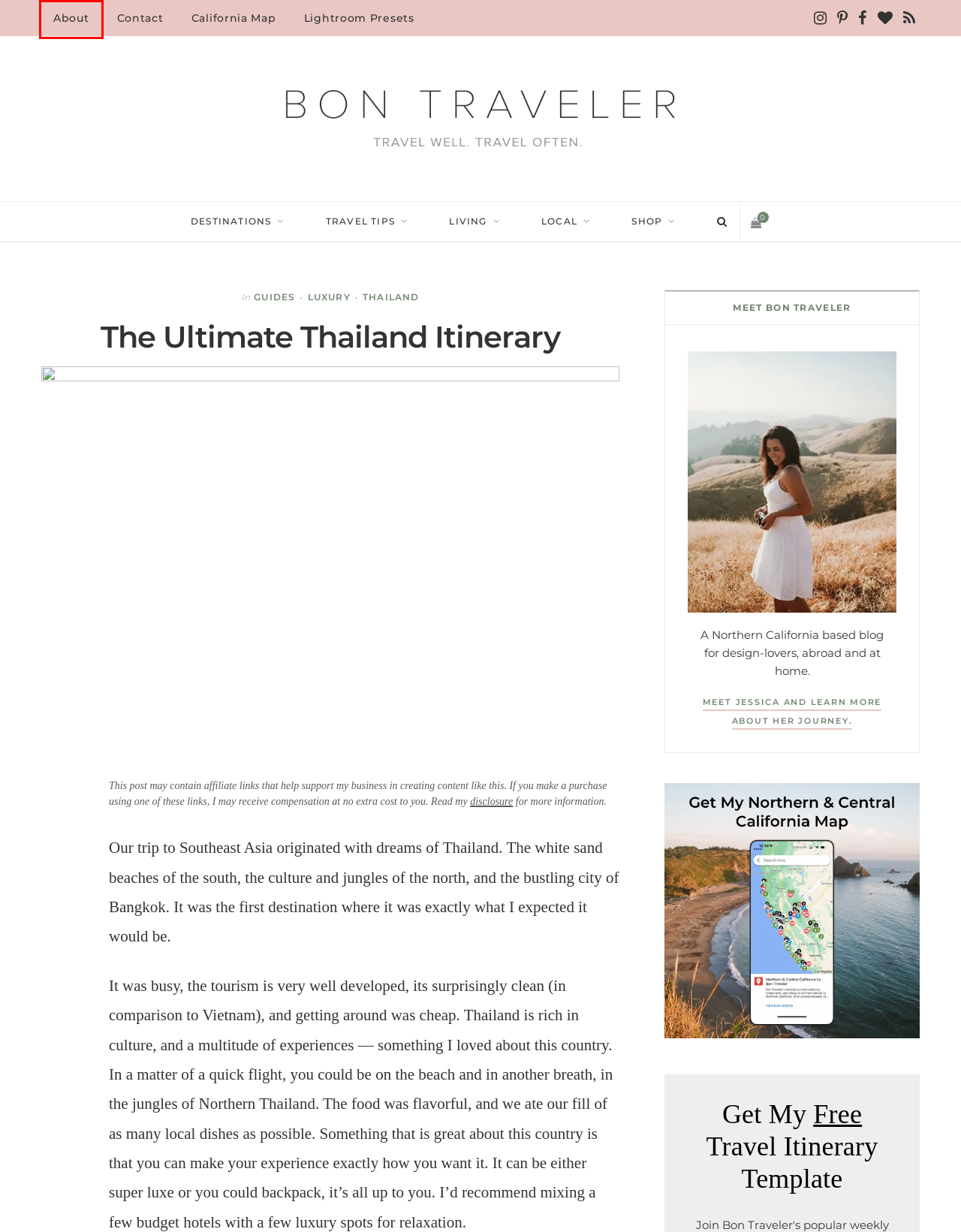With the provided webpage screenshot containing a red bounding box around a UI element, determine which description best matches the new webpage that appears after clicking the selected element. The choices are:
A. Guides Archives - Bon Traveler
B. About - Bon Traveler
C. Lightroom Presets - Bon Traveler
D. Contact - Bon Traveler
E. Disclosure Policy - Bon Traveler
F. Bon Traveler - Travel well. Travel often.
G. Expired partner link
H. Thailand Archives - Bon Traveler

B